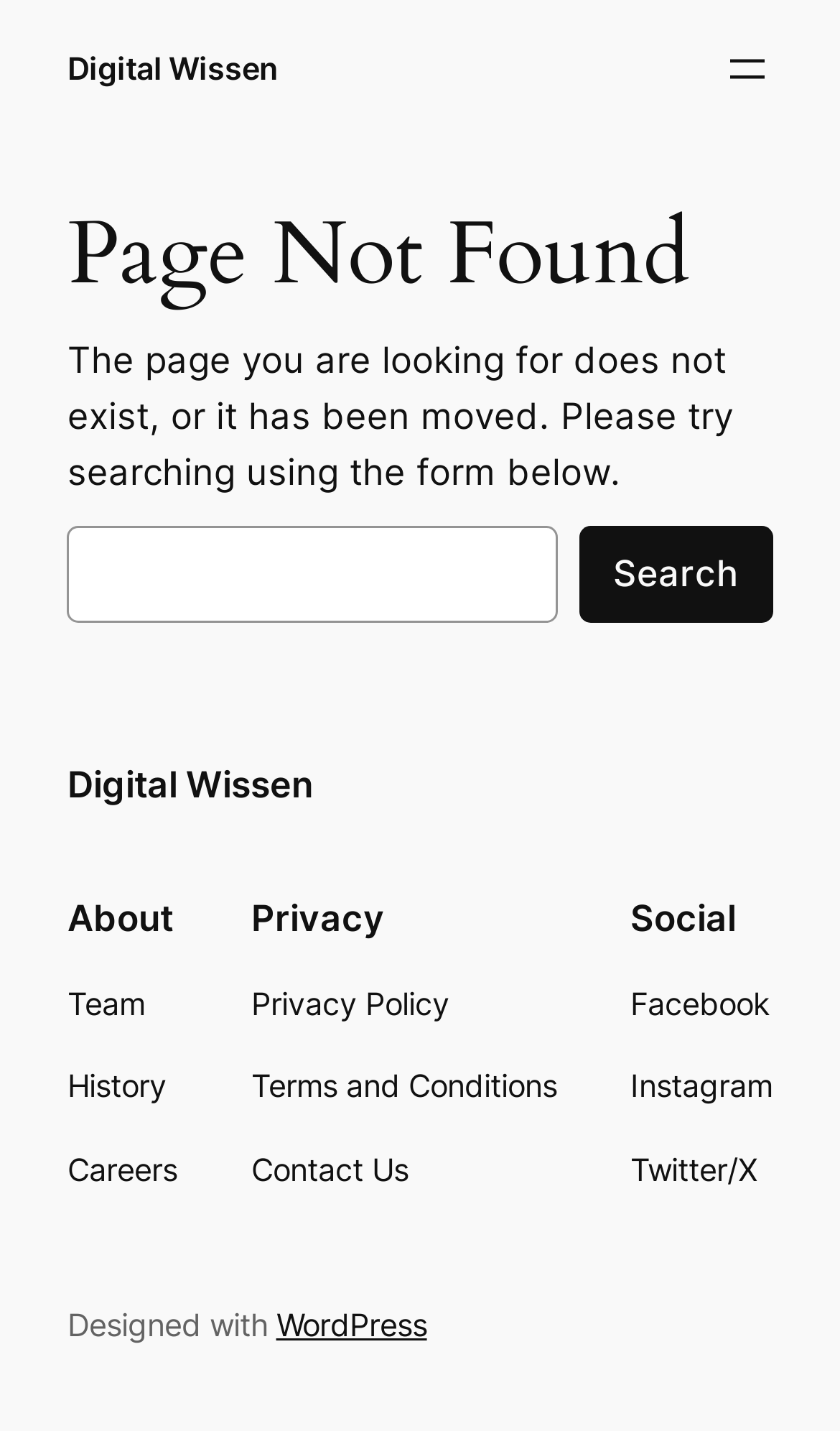Determine the bounding box coordinates of the clickable element to achieve the following action: 'Visit Flathead National Forest'. Provide the coordinates as four float values between 0 and 1, formatted as [left, top, right, bottom].

None